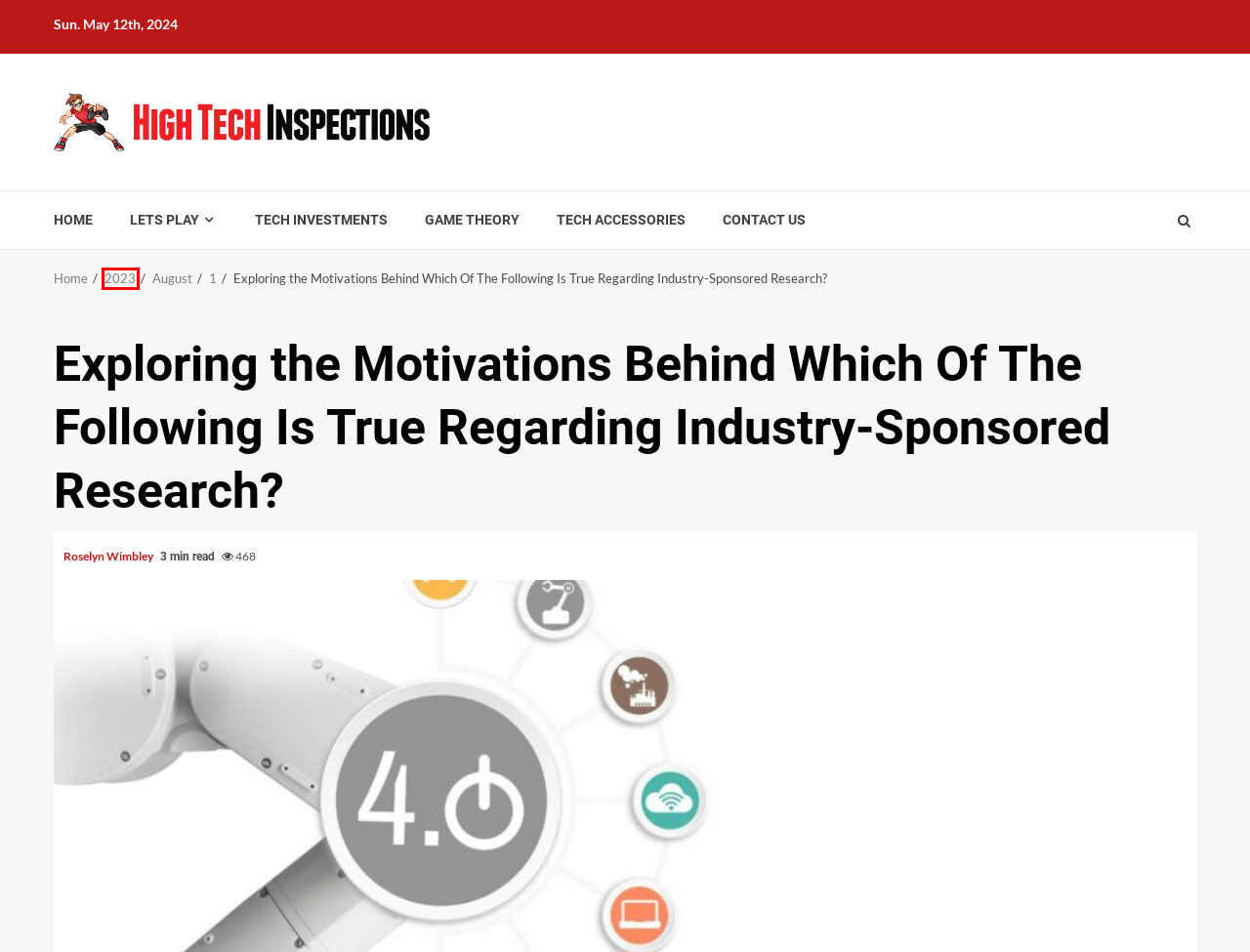You are provided with a screenshot of a webpage highlighting a UI element with a red bounding box. Choose the most suitable webpage description that matches the new page after clicking the element in the bounding box. Here are the candidates:
A. August 2023 - High Tech Inspections
B. 2023 - High Tech Inspections
C. Tech Investments Archives - High Tech Inspections
D. Lets Play Archives - High Tech Inspections
E. Contact Us - High Tech Inspections
F. Tech Accessories Archives - High Tech Inspections
G. Home - High Tech Inspections
H. Game Theory Archives - High Tech Inspections

B